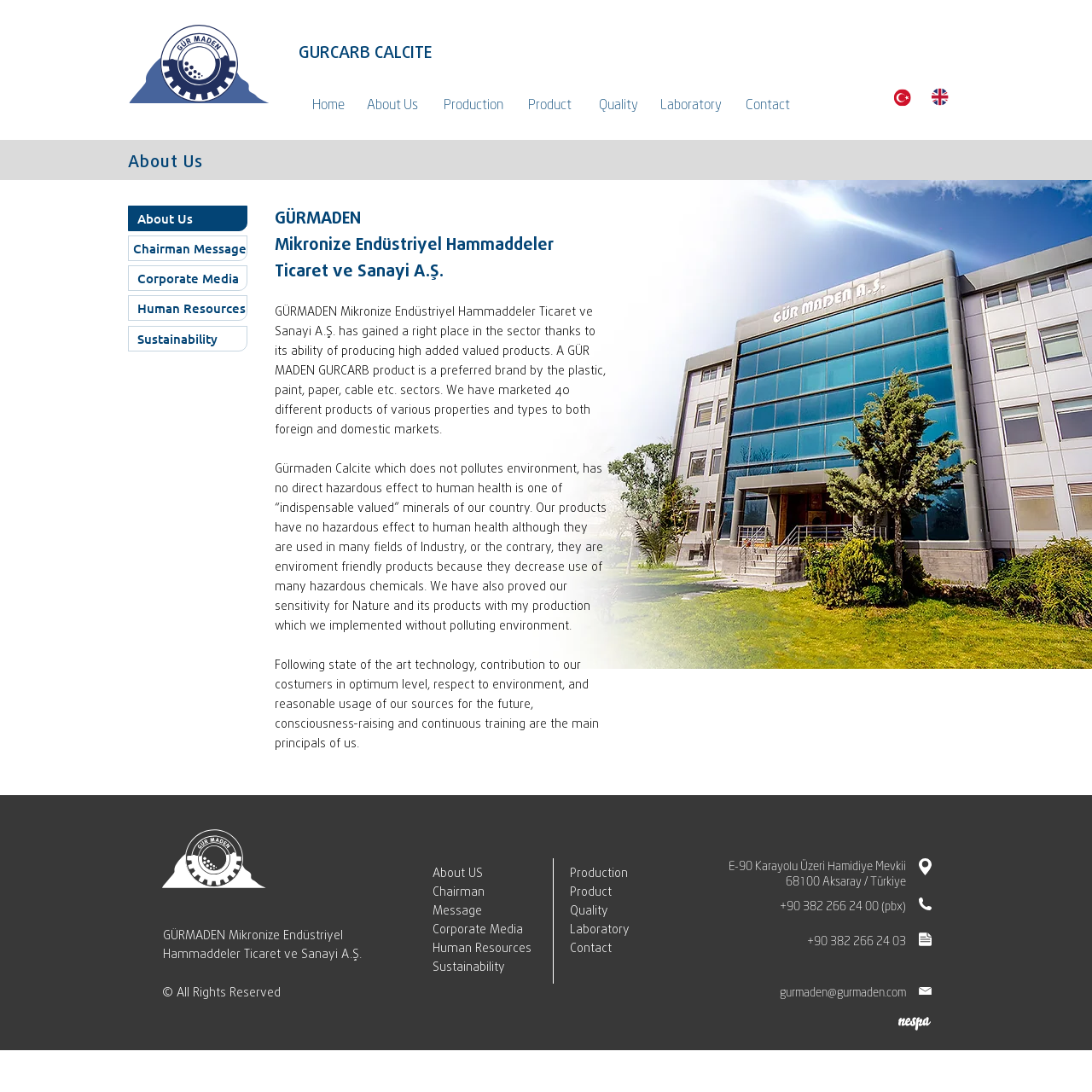Answer the question with a brief word or phrase:
What is the location of the company?

Aksaray, Turkey